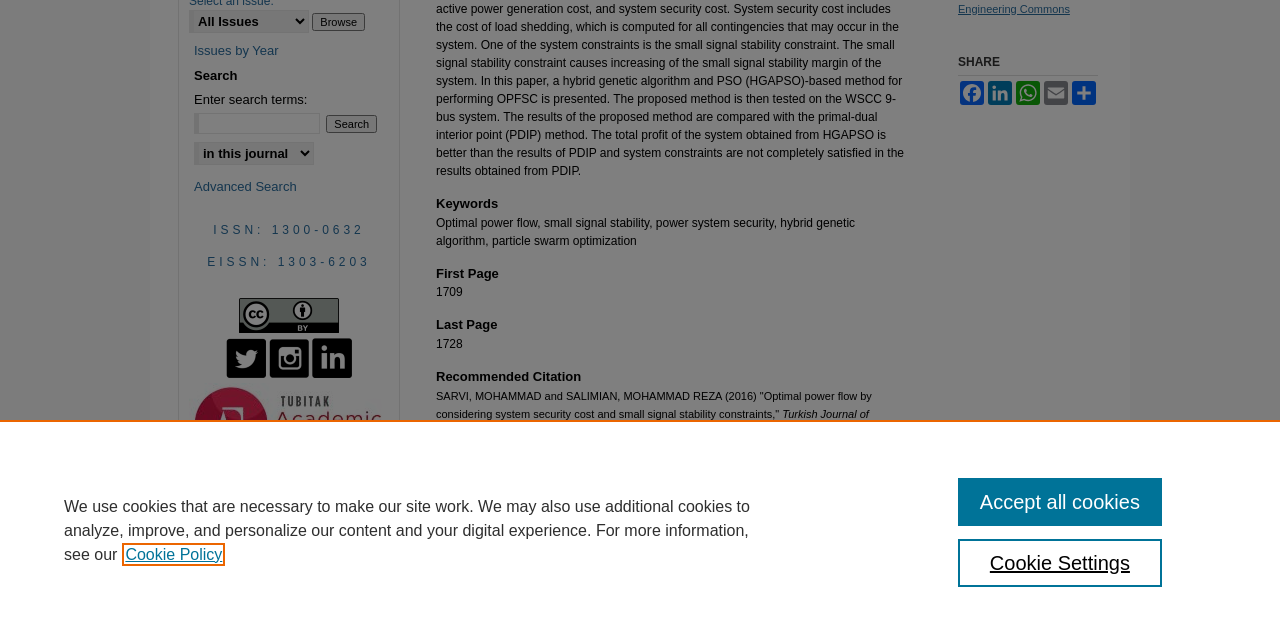Locate the UI element described by alt="TUBITAK Academic Journals Twitter" in the provided webpage screenshot. Return the bounding box coordinates in the format (top-left x, top-left y, bottom-right x, bottom-right y), ensuring all values are between 0 and 1.

[0.176, 0.571, 0.208, 0.595]